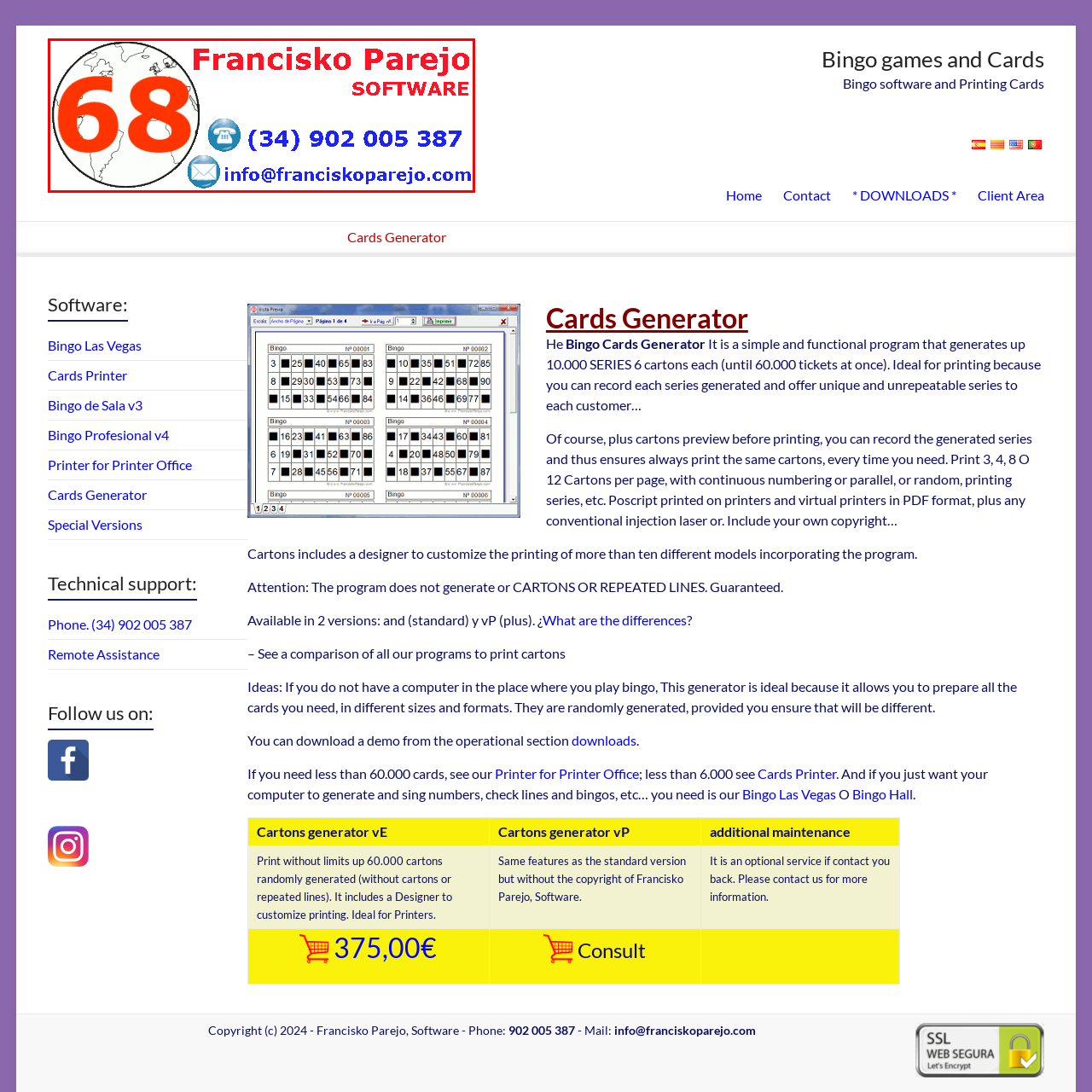Generate an elaborate caption for the image highlighted within the red boundary.

The image showcases a stylish header for Francisko Parejo Software, prominently displaying the number "68" in bright red, symbolizing possibly a product version or a significant figure related to the software. Accompanying this is the company name, “Francisko Parejo,” in bold red font, followed by the word “SOFTWARE” in a complementary yet smaller size. 

The design integrates a globe graphic, hinting at the global reach or communication aspect of the software. Below, essential contact information is provided, including a telephone number "(34) 902 005 387," presented within a phone icon for clarity. An email address "info@franciskoparejo.com" is also featured within an envelope icon, ensuring easy access for inquiries or support. The overall layout emphasizes both professionalism and approachability, suitable for a software company.